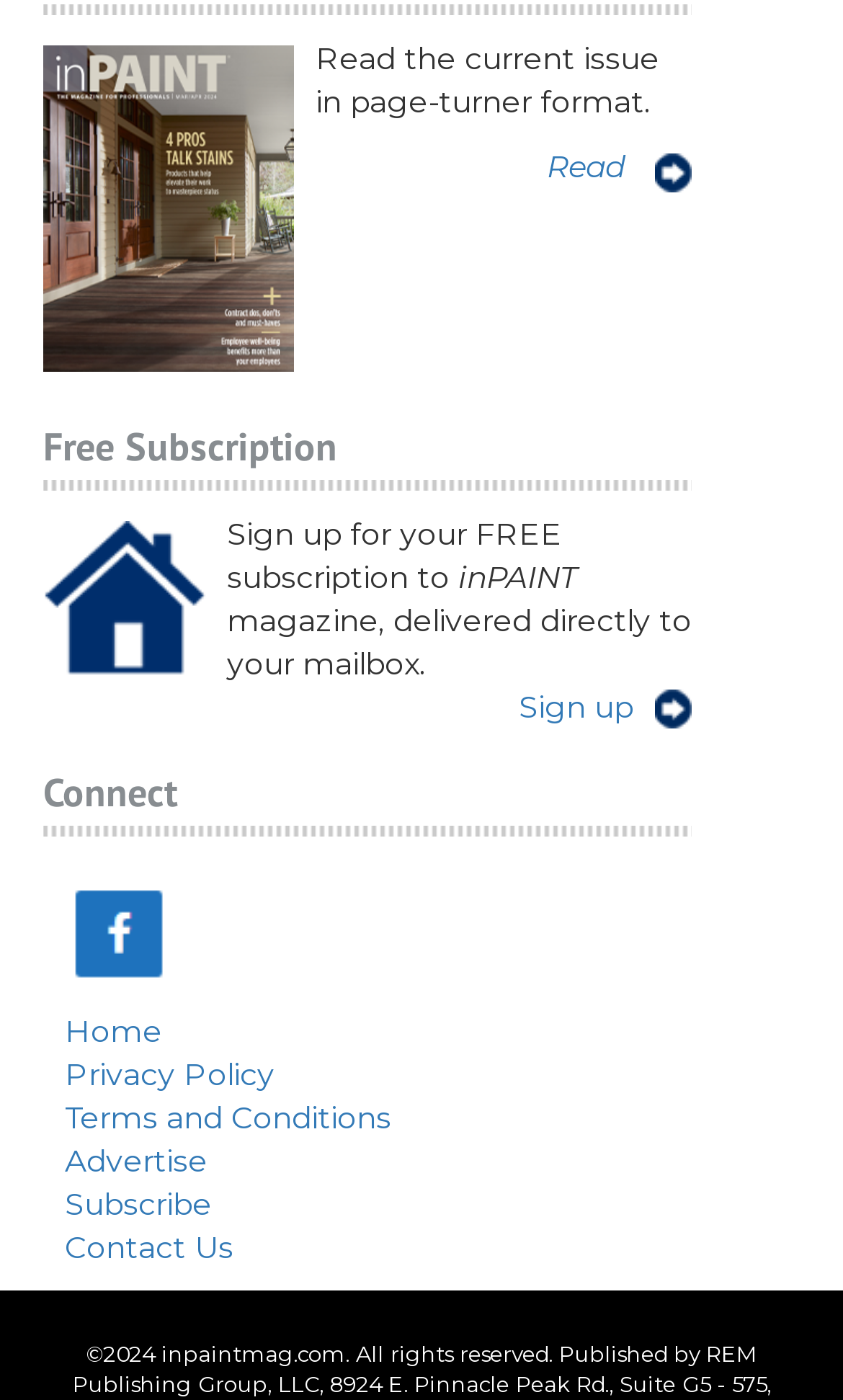Could you find the bounding box coordinates of the clickable area to complete this instruction: "Go to the home page"?

[0.077, 0.723, 0.192, 0.751]